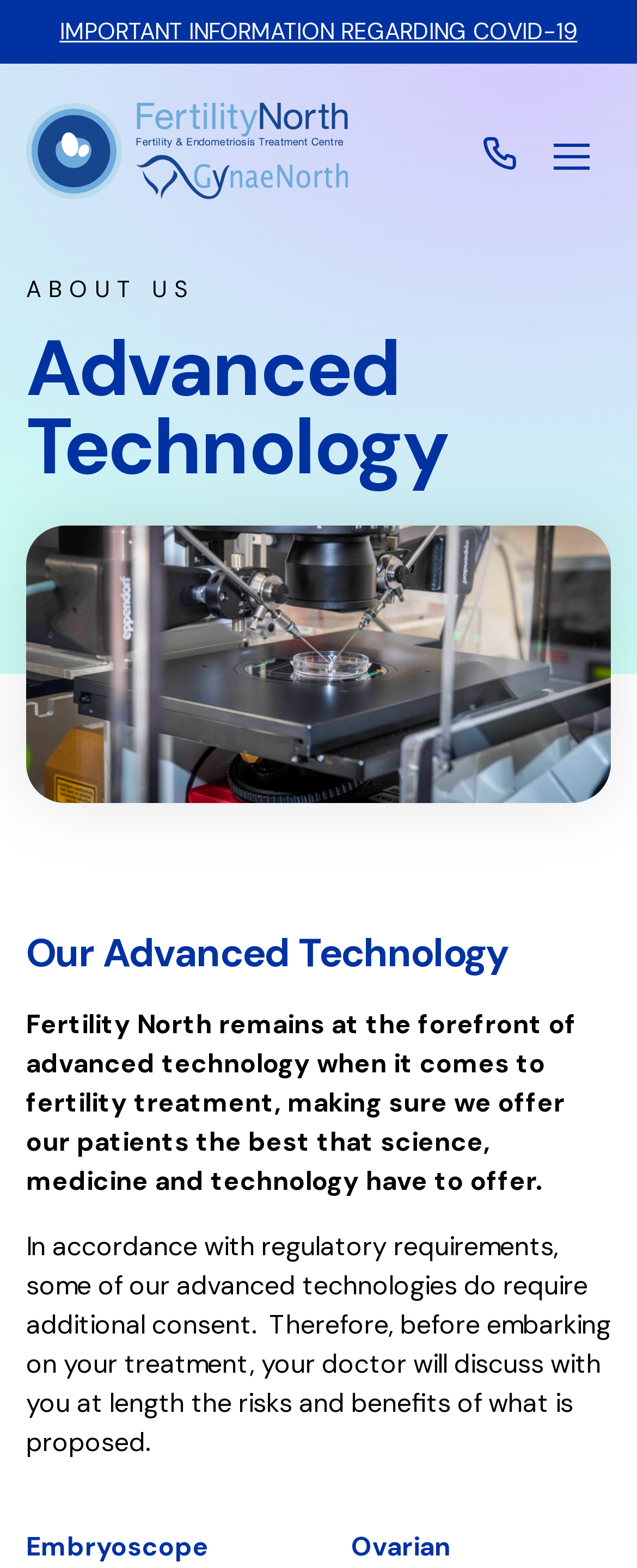What is the relationship between Fertility North and advanced technology?
Give a one-word or short phrase answer based on the image.

They remain at the forefront